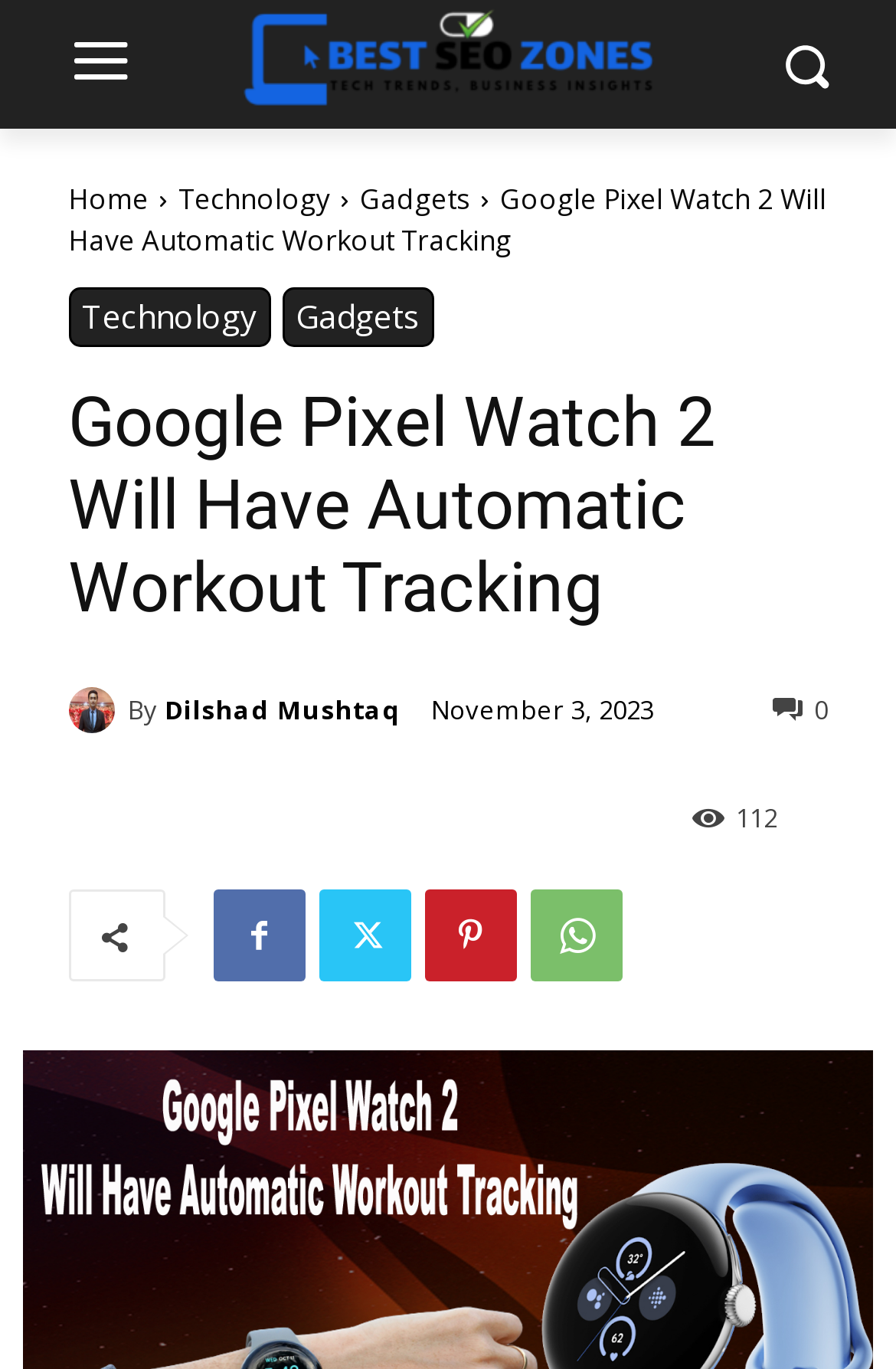Kindly determine the bounding box coordinates for the clickable area to achieve the given instruction: "Share the article".

[0.862, 0.504, 0.924, 0.529]